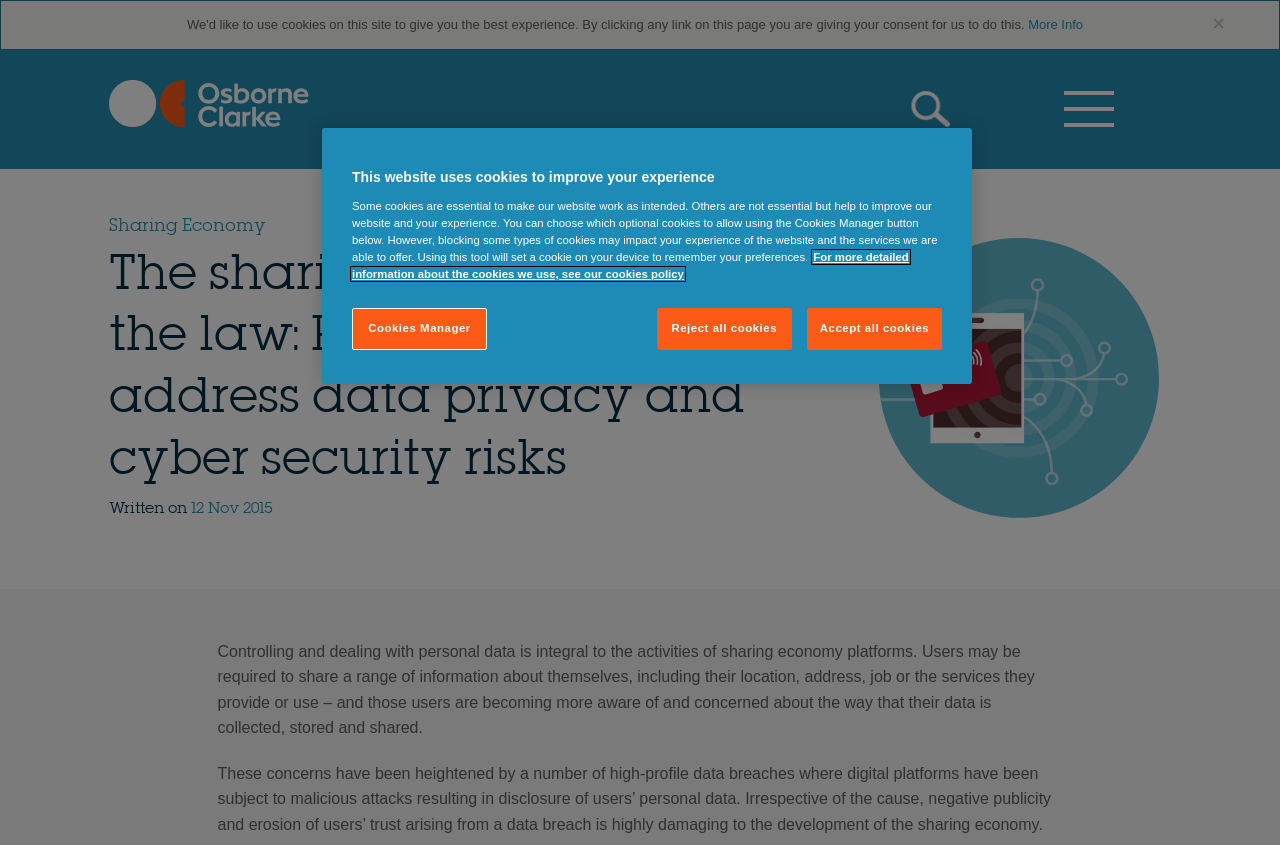Respond with a single word or phrase:
What is the topic of the article?

Sharing Economy